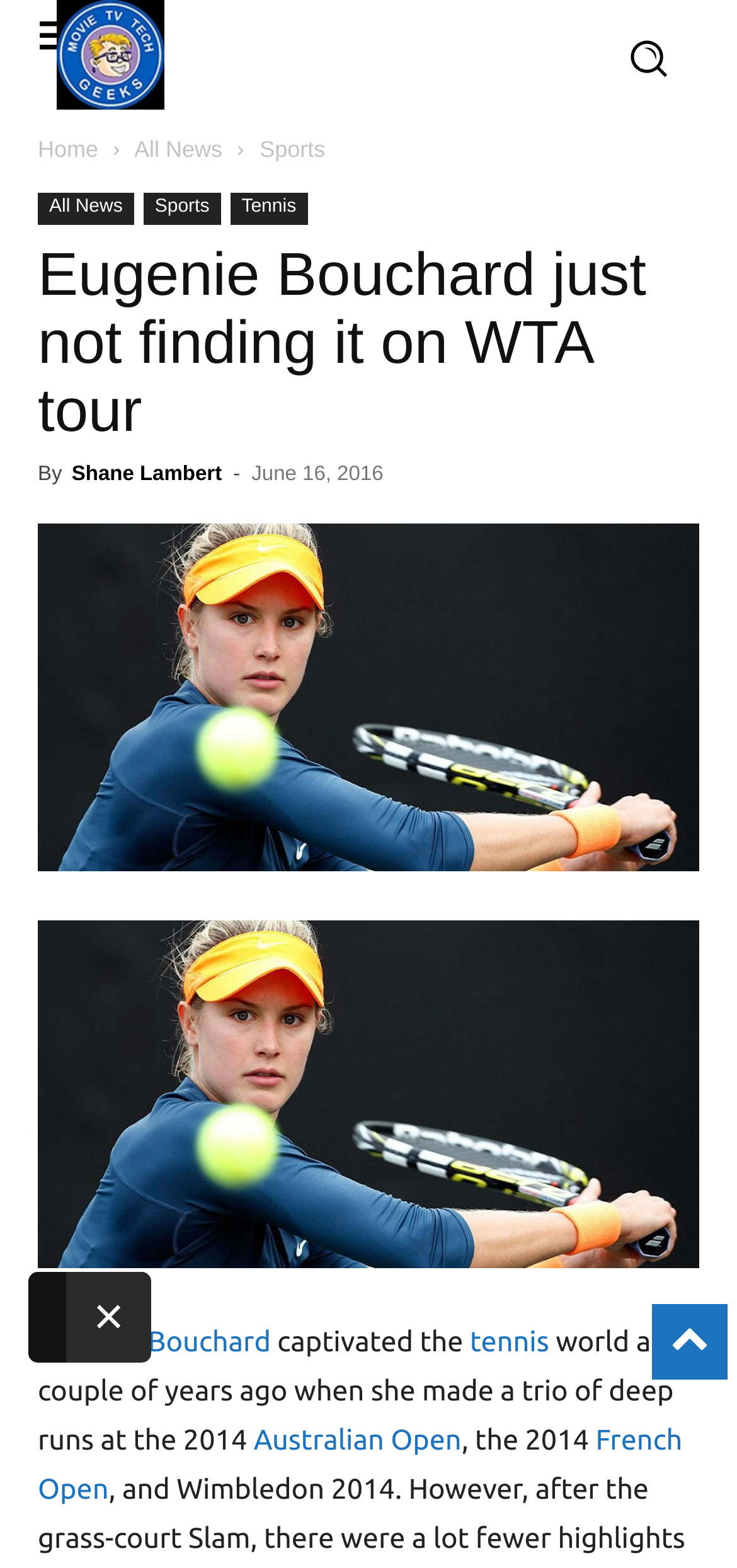Find the bounding box coordinates of the element to click in order to complete the given instruction: "Click the 'Sports' link."

[0.352, 0.087, 0.441, 0.104]